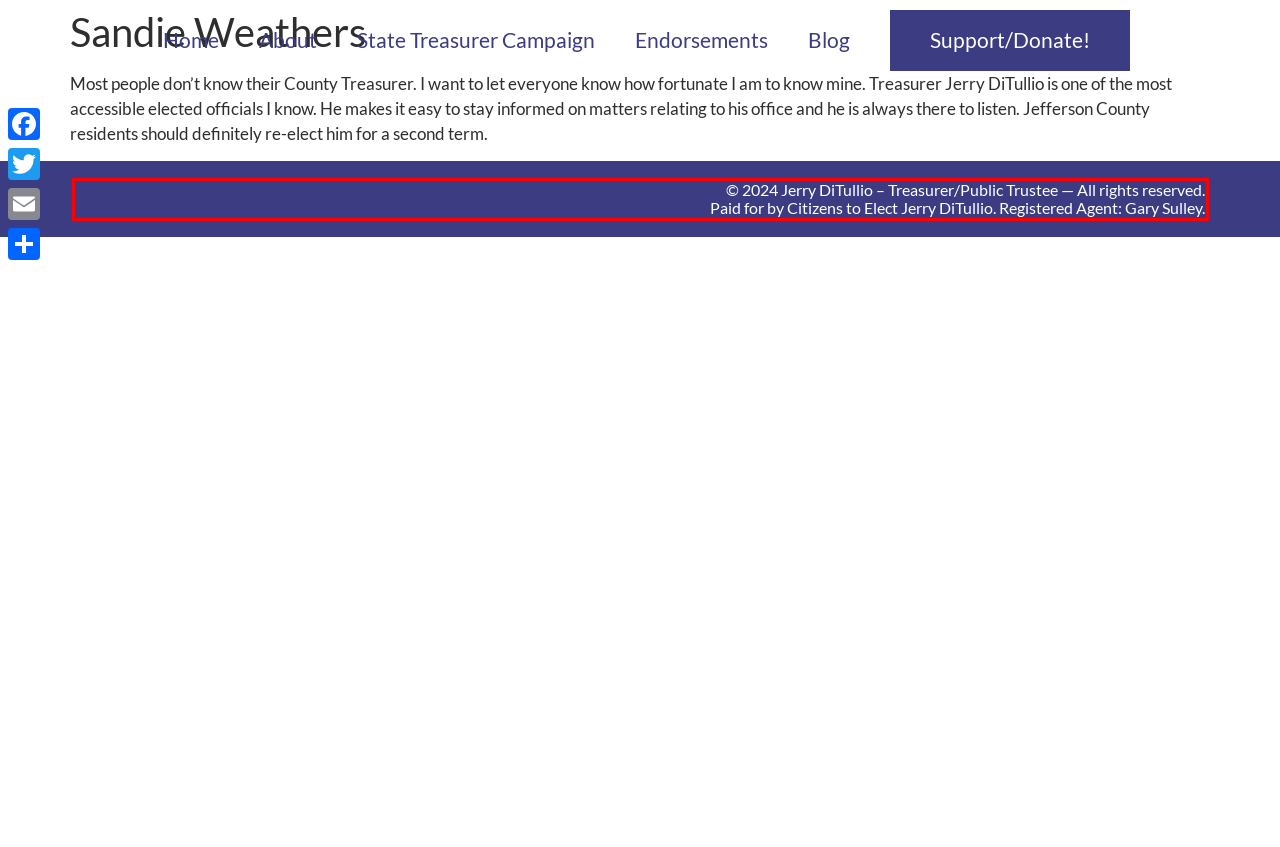Please identify and extract the text from the UI element that is surrounded by a red bounding box in the provided webpage screenshot.

© 2024 Jerry DiTullio – Treasurer/Public Trustee — All rights reserved. Paid for by Citizens to Elect Jerry DiTullio. Registered Agent: Gary Sulley.